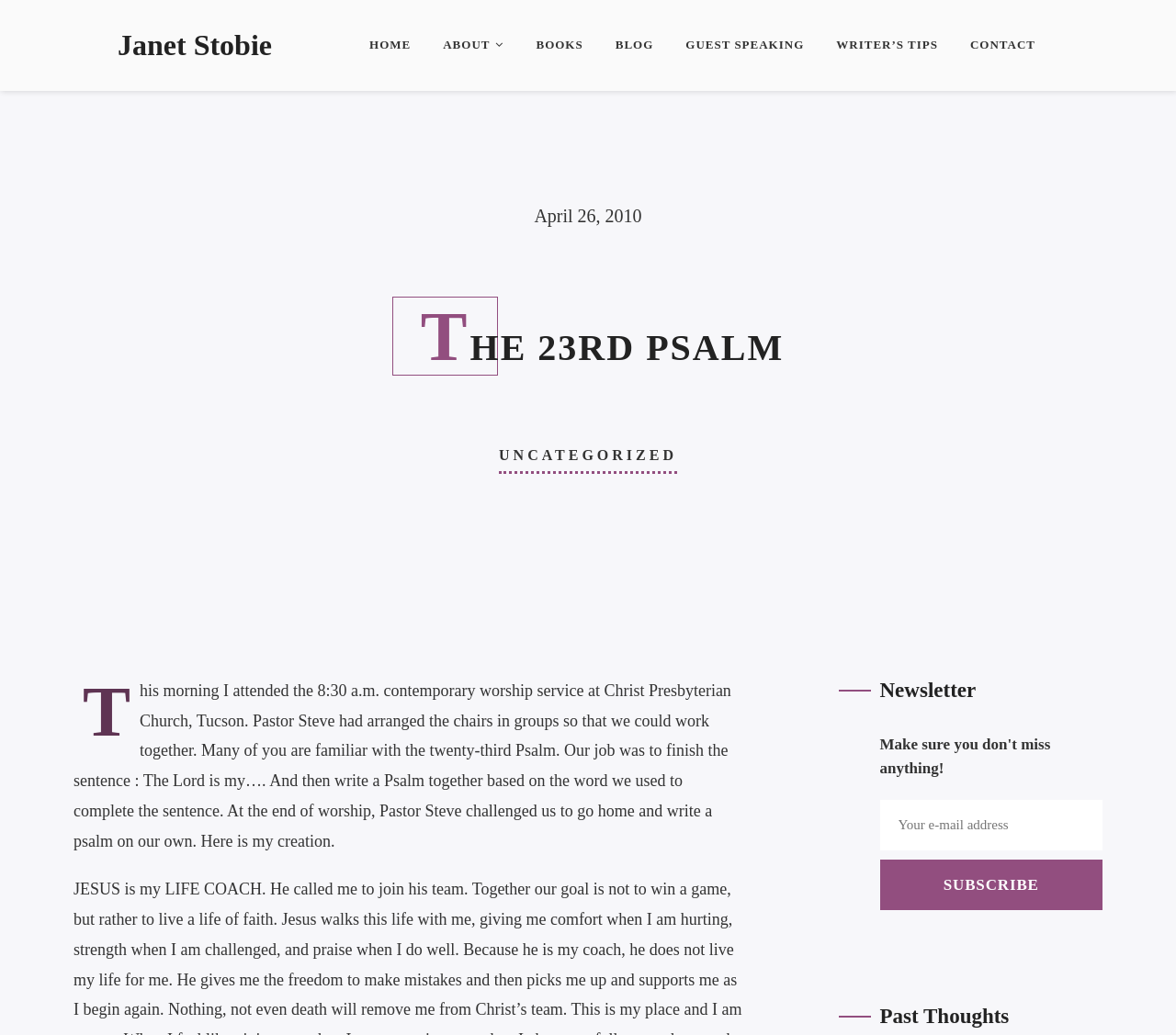Determine the bounding box coordinates of the element that should be clicked to execute the following command: "read the 23rd Psalm".

[0.062, 0.277, 0.938, 0.372]